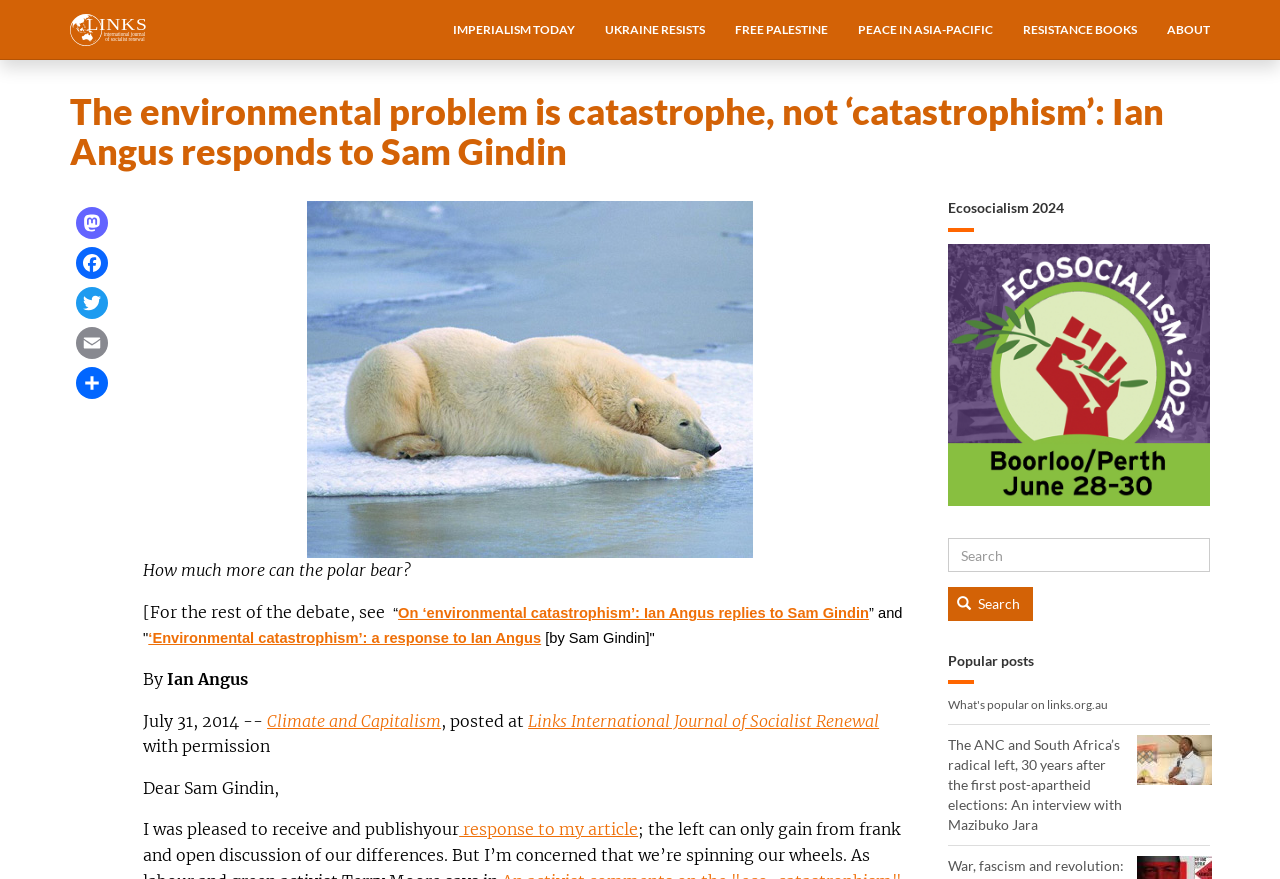Predict the bounding box coordinates of the area that should be clicked to accomplish the following instruction: "Click on the 'Home' link". The bounding box coordinates should consist of four float numbers between 0 and 1, i.e., [left, top, right, bottom].

[0.055, 0.015, 0.126, 0.052]